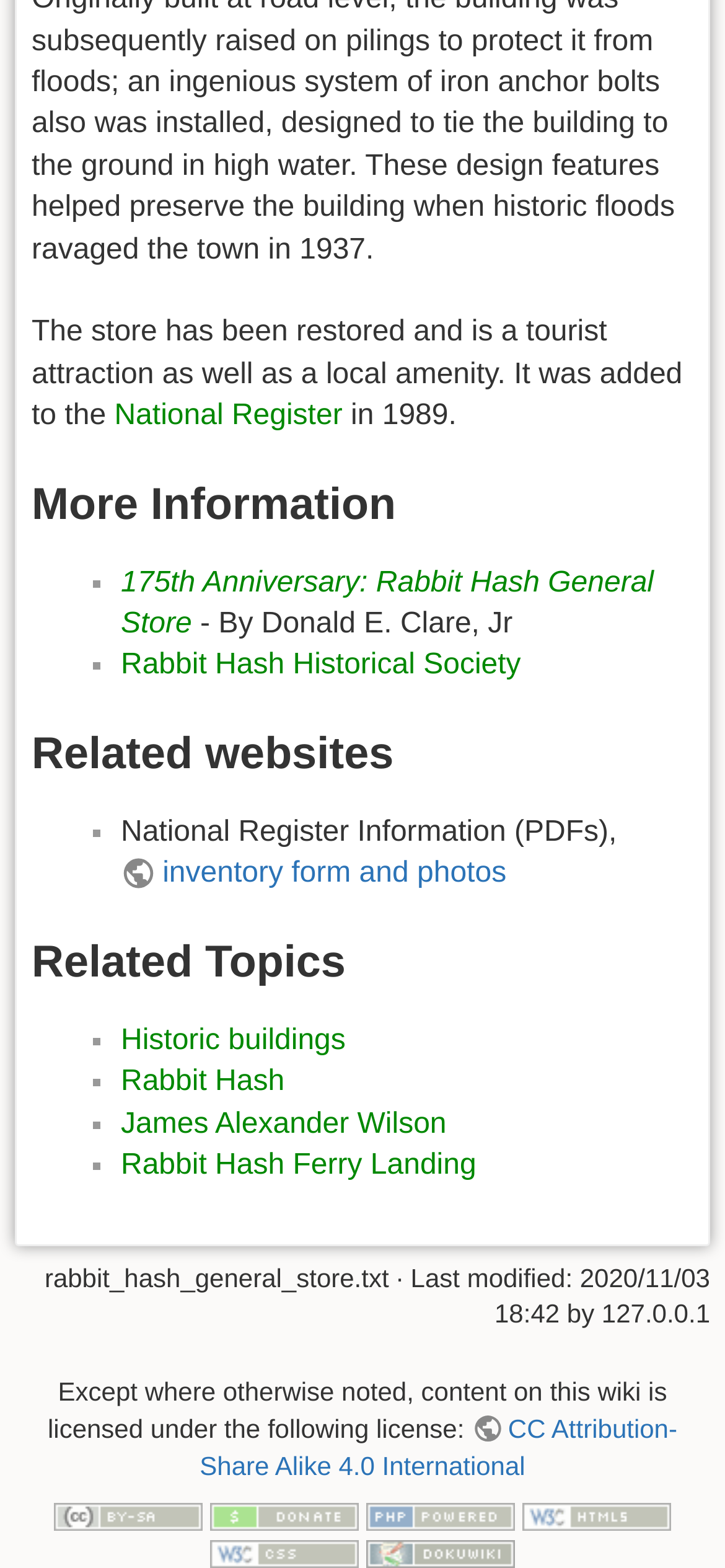Predict the bounding box coordinates for the UI element described as: "title="Driven by DokuWiki"". The coordinates should be four float numbers between 0 and 1, presented as [left, top, right, bottom].

[0.505, 0.98, 0.71, 0.999]